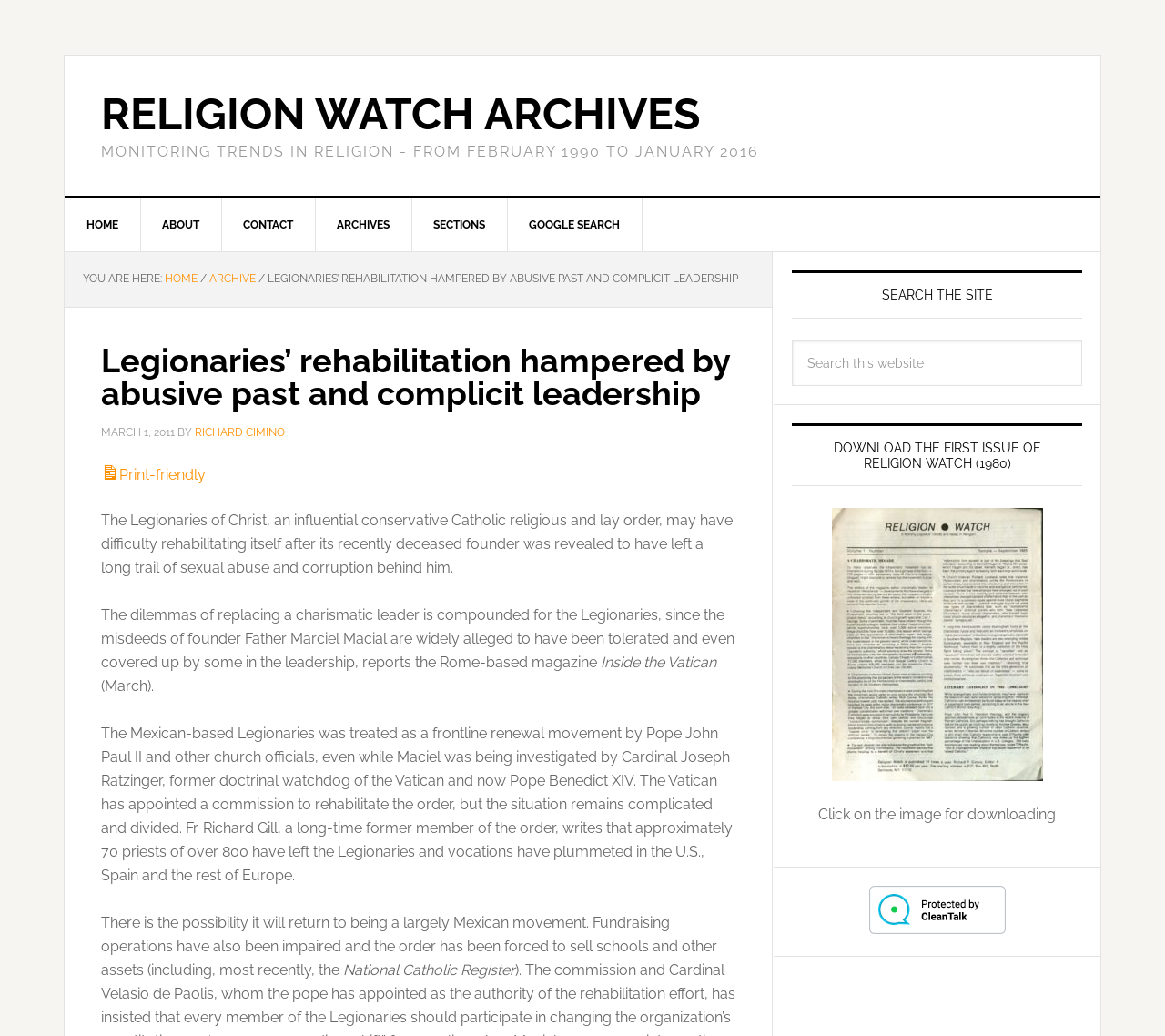Locate the bounding box coordinates of the clickable element to fulfill the following instruction: "Click on the 'CONTACT' link". Provide the coordinates as four float numbers between 0 and 1 in the format [left, top, right, bottom].

[0.19, 0.192, 0.271, 0.243]